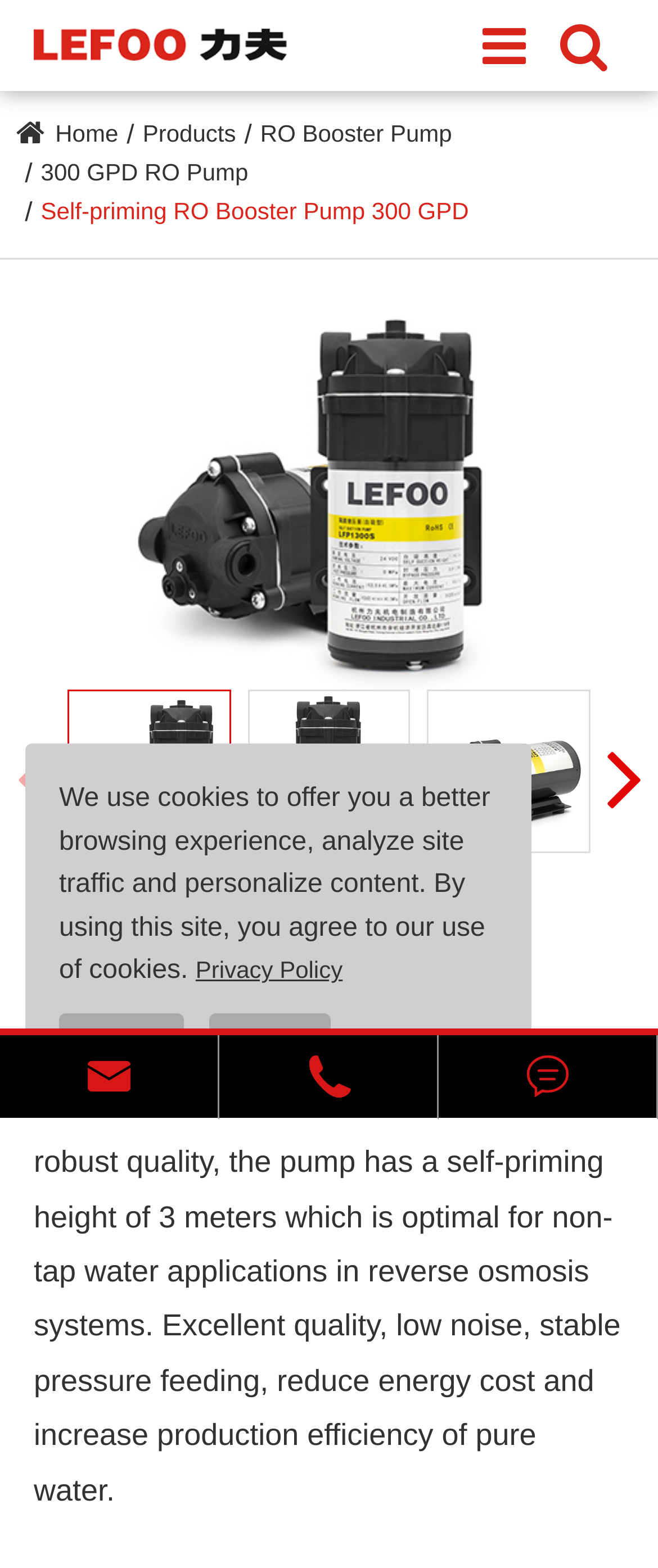Refer to the image and answer the question with as much detail as possible: What is the company name at the top left?

I found the company name by looking at the top left corner of the webpage, where there is a link and an image with the same text 'LEFOO INDUSTRIAL CO.,LTD.'.